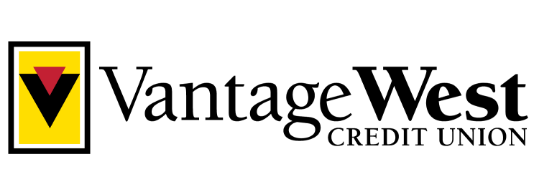Please give a succinct answer using a single word or phrase:
What does the logo represent?

Commitment to modernity and accessibility